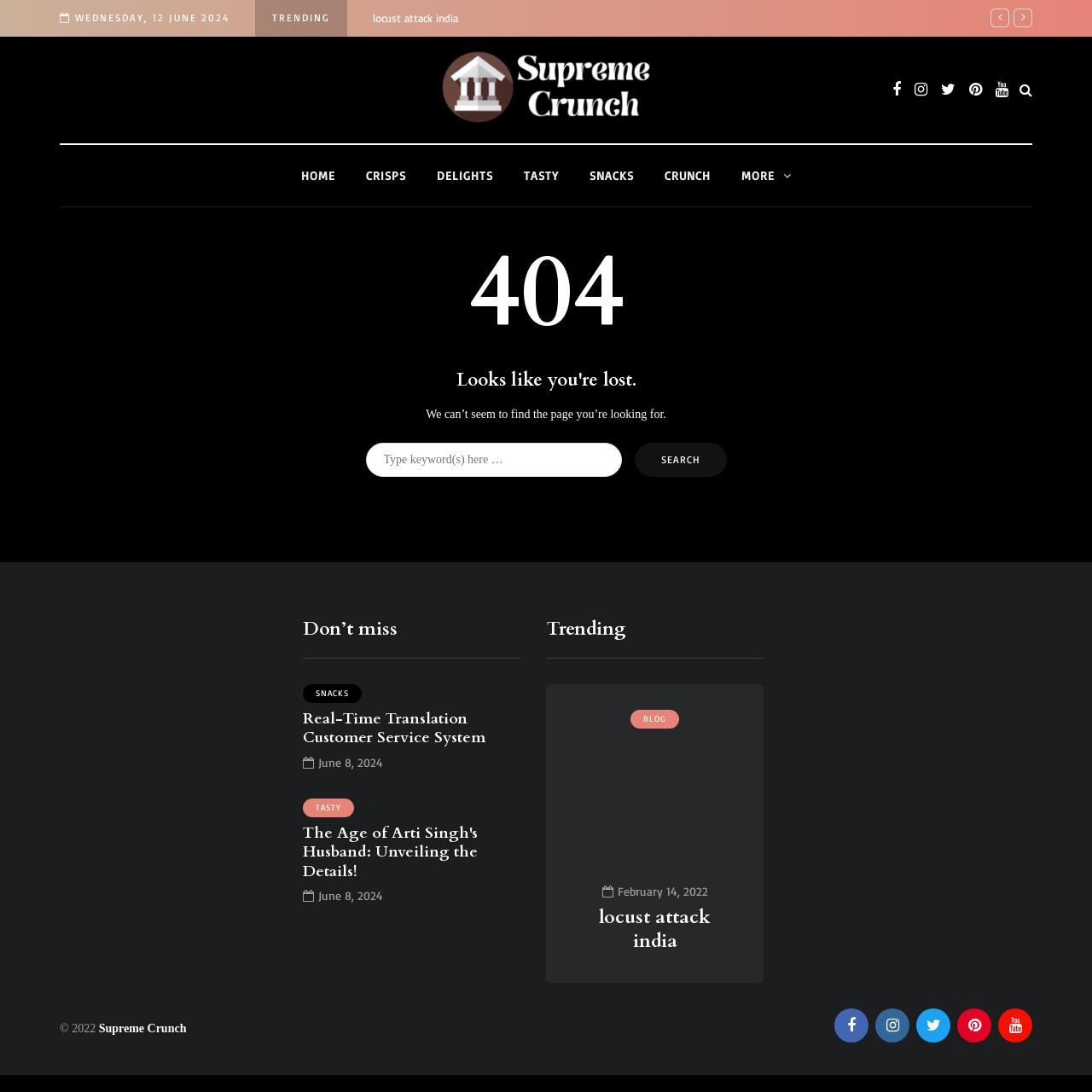Please find the bounding box coordinates of the section that needs to be clicked to achieve this instruction: "View more actions".

None